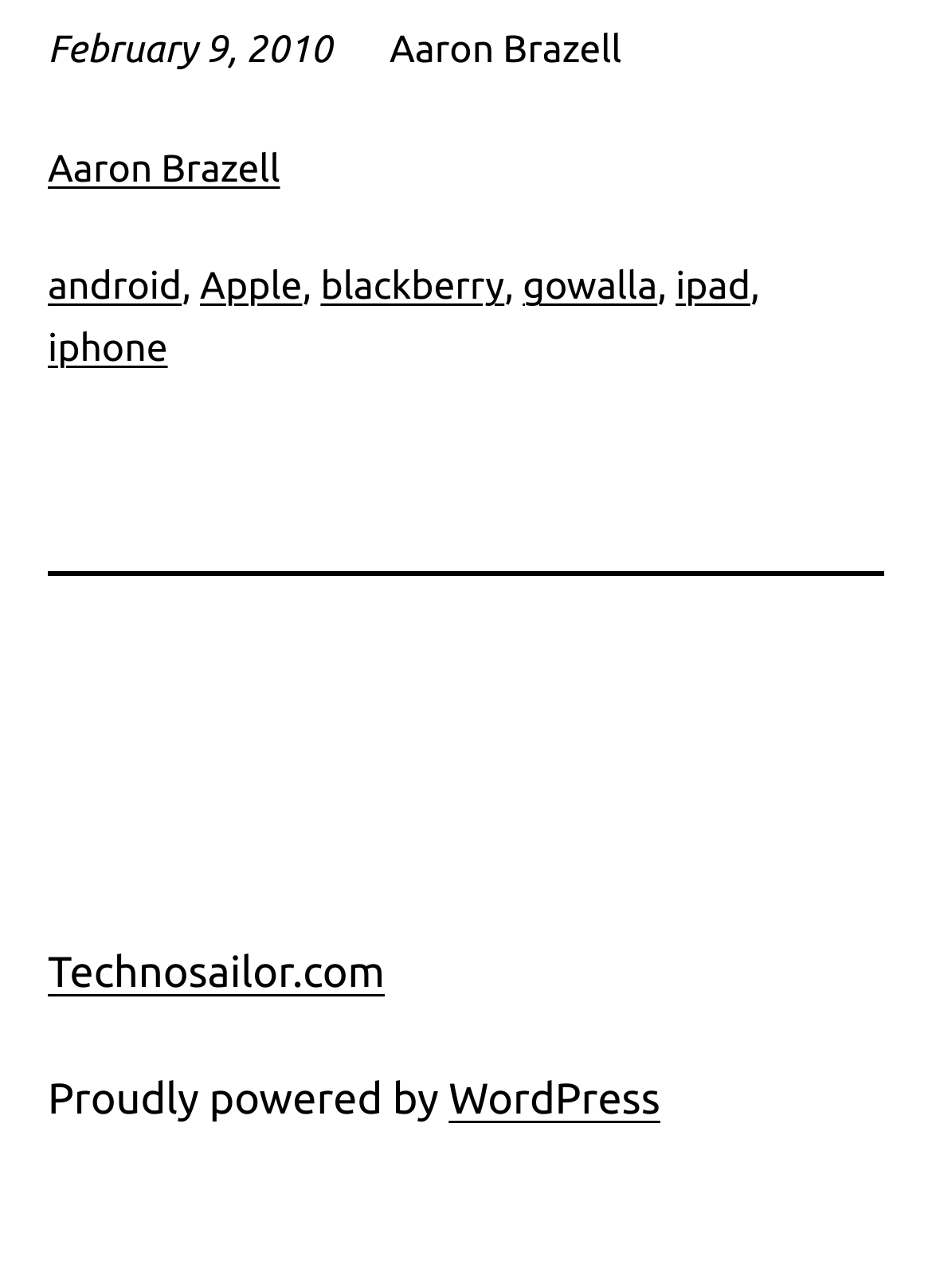How many links are there in the top section?
Based on the screenshot, provide a one-word or short-phrase response.

6